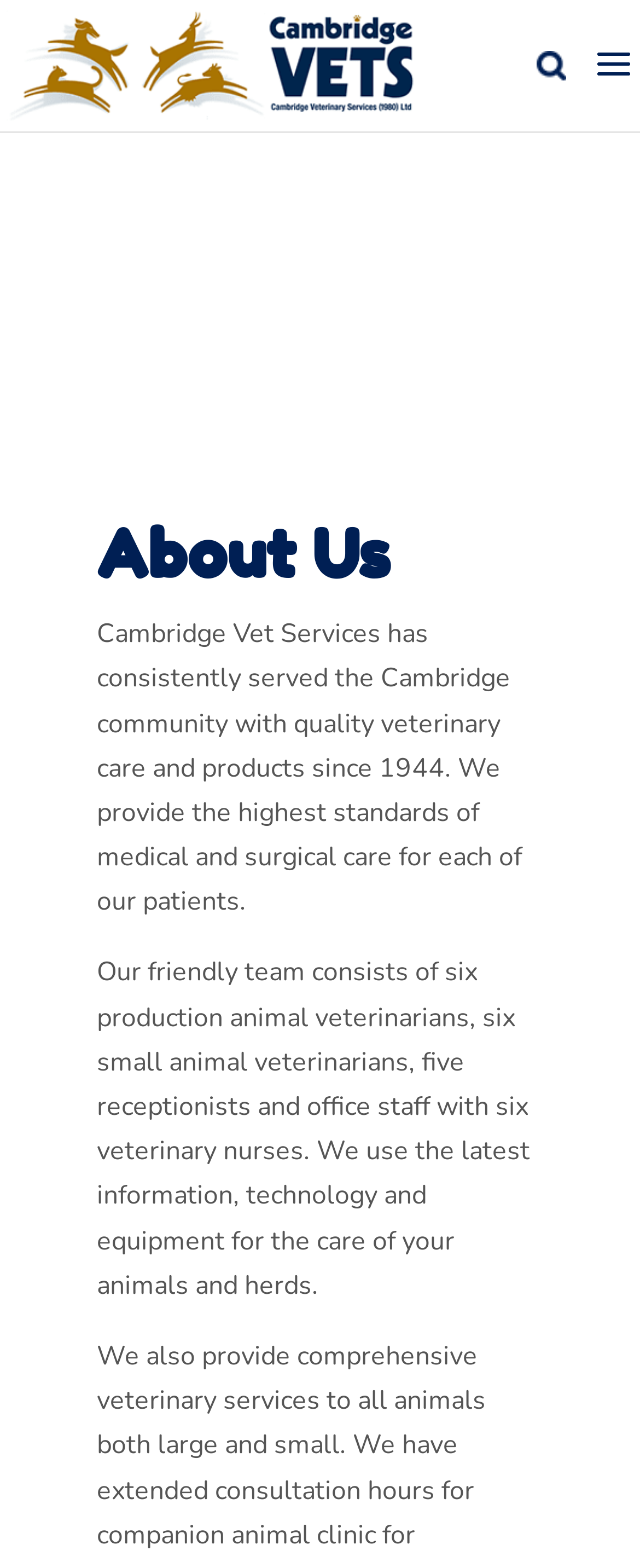Find the bounding box of the UI element described as follows: "alt="Cambridge Vets"".

[0.01, 0.029, 0.658, 0.052]